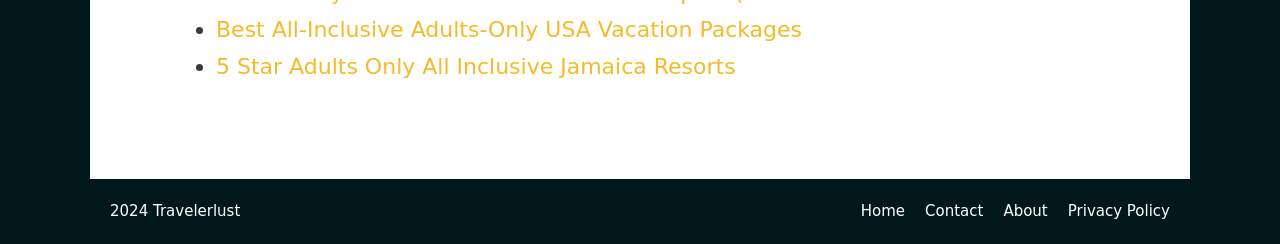What is the name of the website?
Using the image as a reference, answer with just one word or a short phrase.

Travelerlust